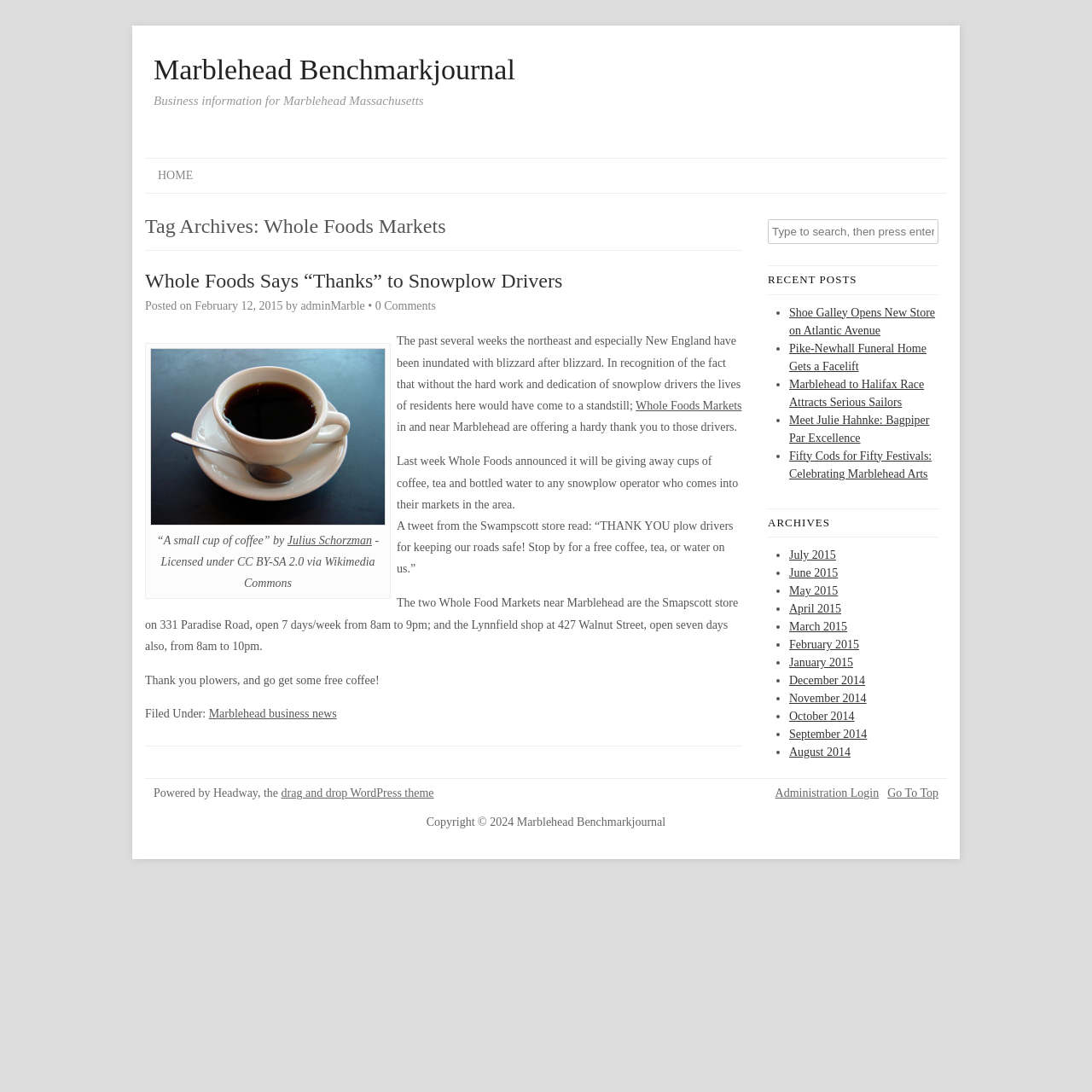Please indicate the bounding box coordinates for the clickable area to complete the following task: "View the archives for February 2015". The coordinates should be specified as four float numbers between 0 and 1, i.e., [left, top, right, bottom].

[0.723, 0.584, 0.787, 0.596]